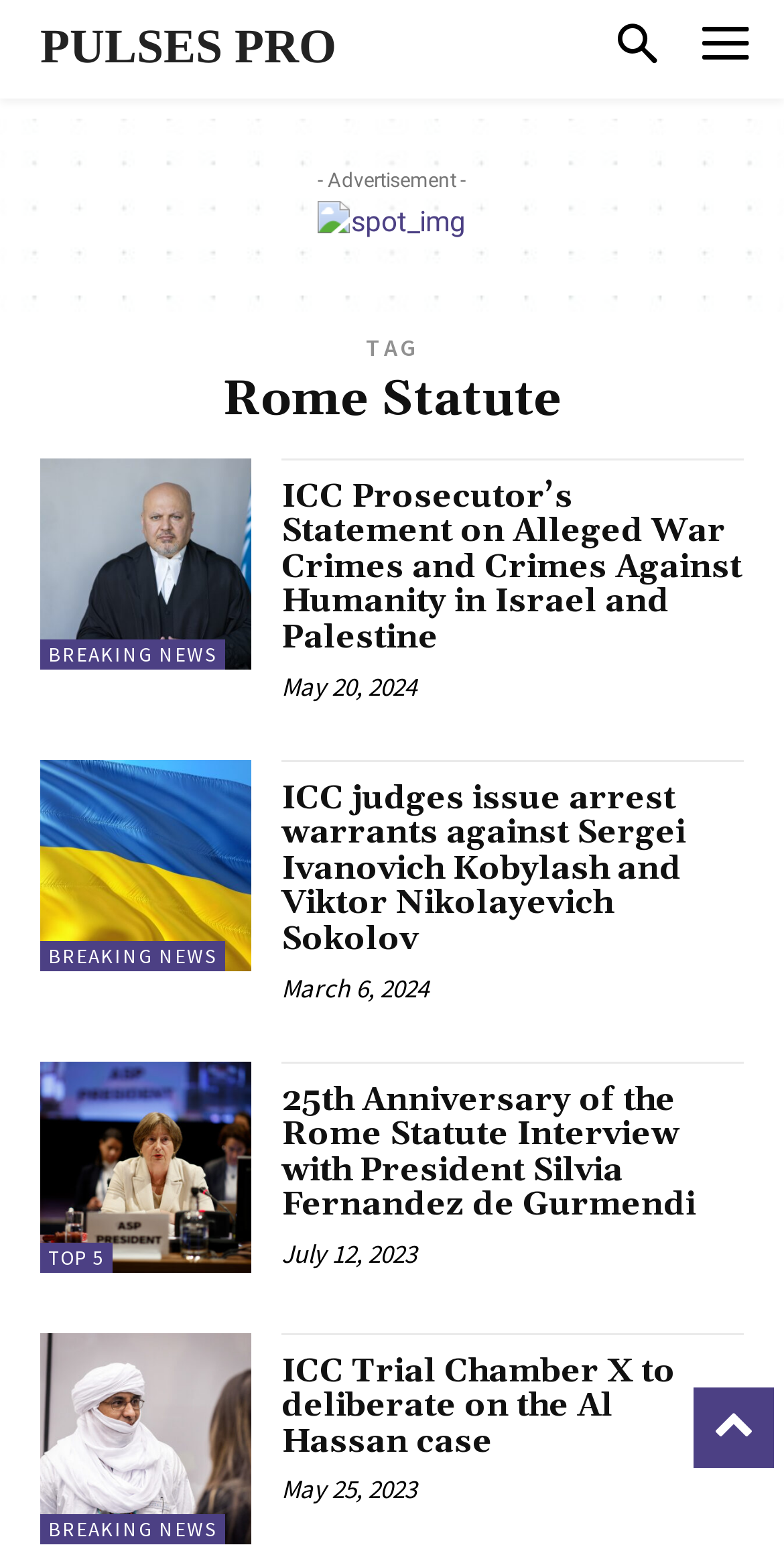Find the bounding box coordinates for the area that should be clicked to accomplish the instruction: "Read about ICC Trial Chamber X to deliberate on the Al Hassan case".

[0.051, 0.86, 0.321, 0.996]